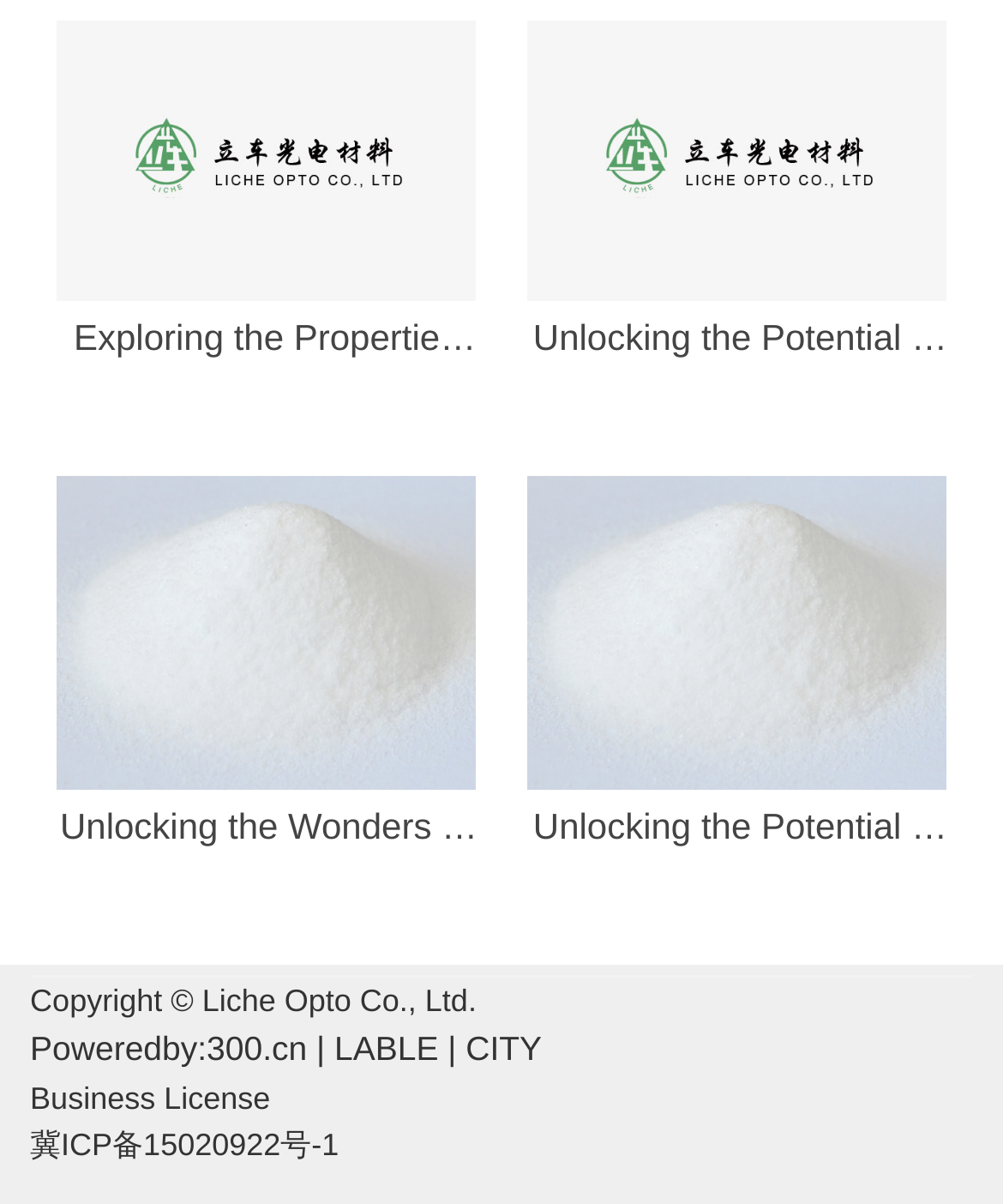Locate the bounding box coordinates of the element that should be clicked to execute the following instruction: "Read about Cerium Fluoride CEF3 industrial applications".

[0.526, 0.114, 0.944, 0.148]